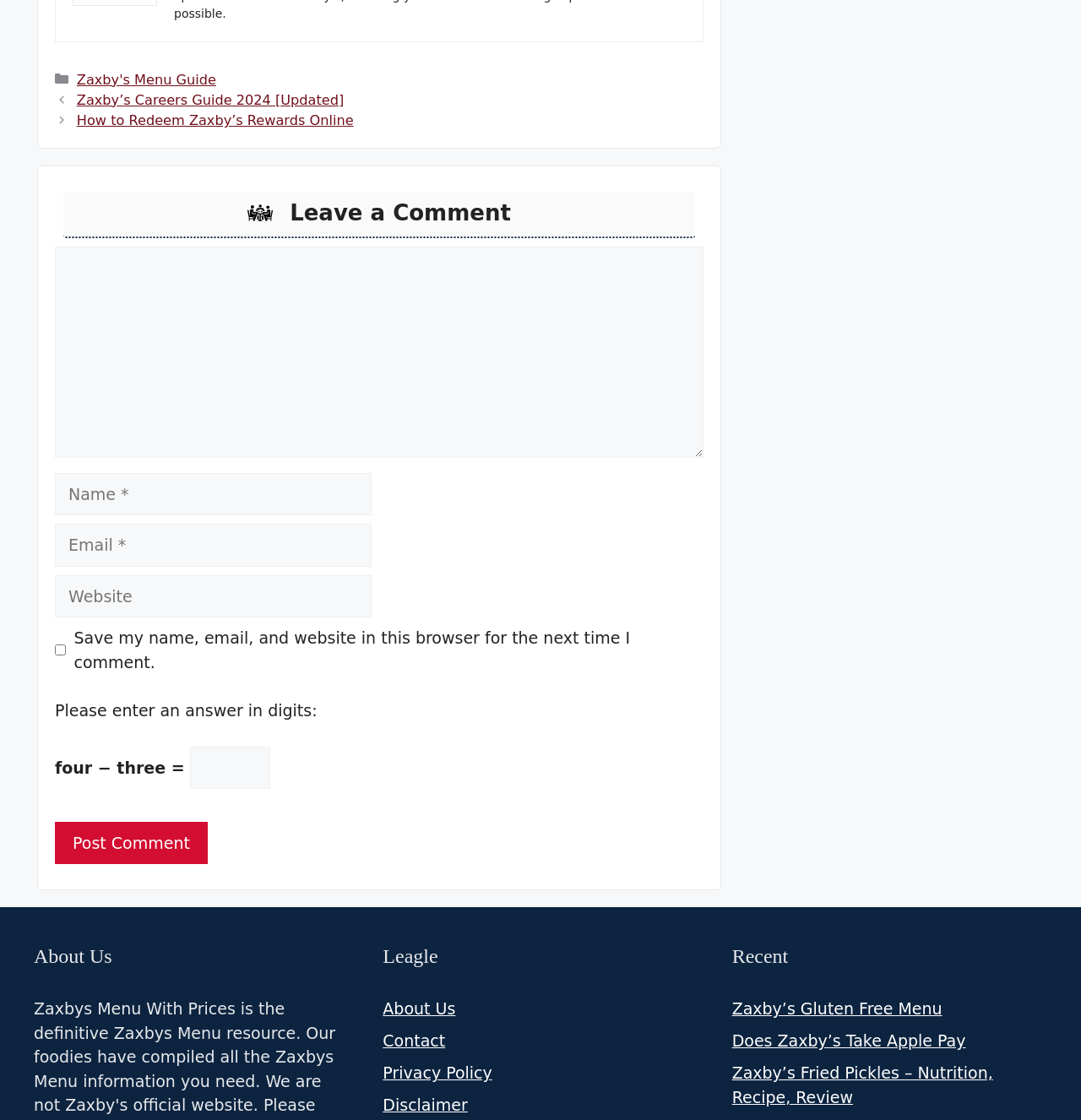What is the label of the first checkbox in the comment form? Please answer the question using a single word or phrase based on the image.

Save my name, email, and website